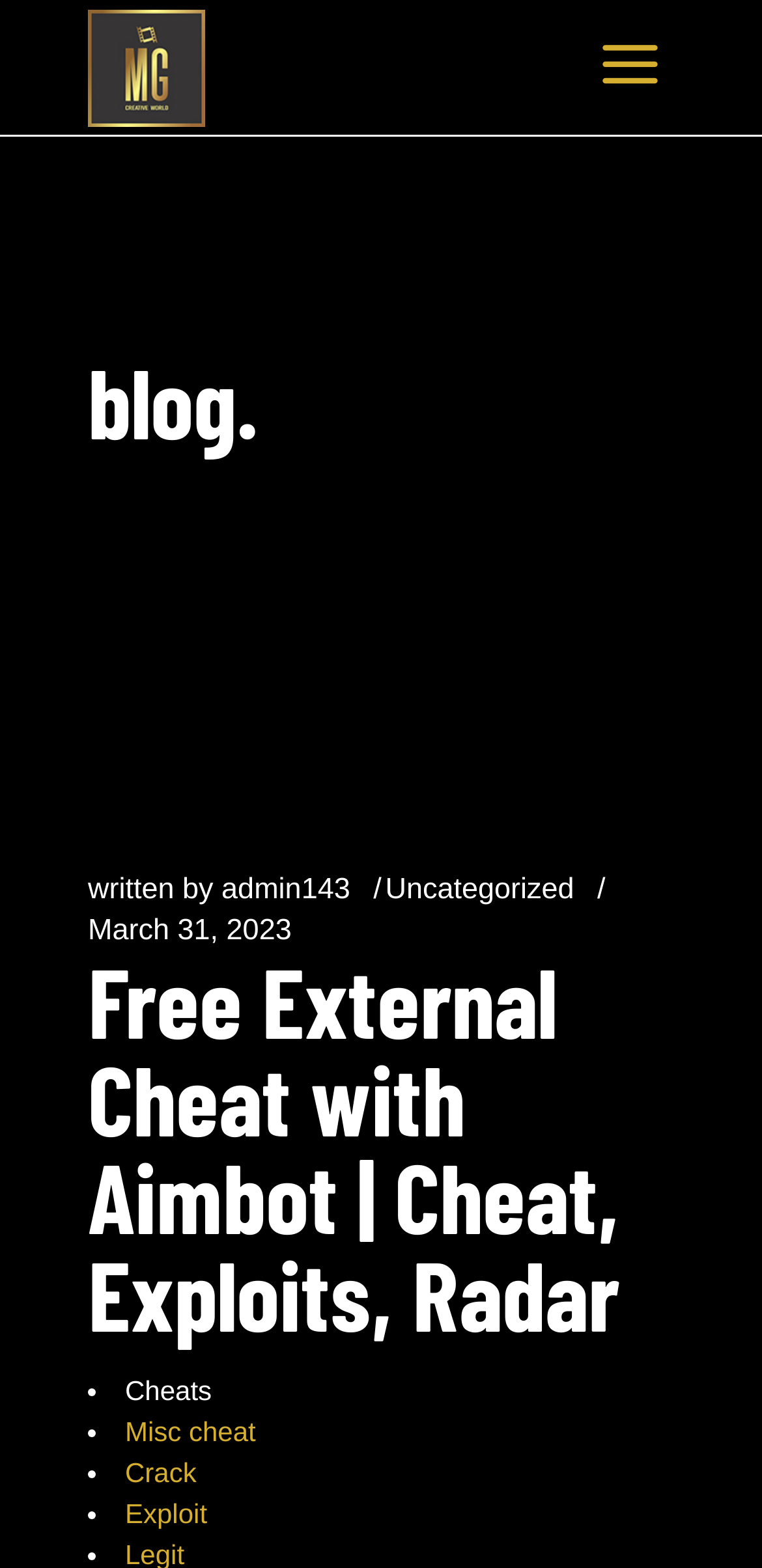Locate the bounding box coordinates of the region to be clicked to comply with the following instruction: "view the blog". The coordinates must be four float numbers between 0 and 1, in the form [left, top, right, bottom].

[0.115, 0.215, 0.885, 0.296]